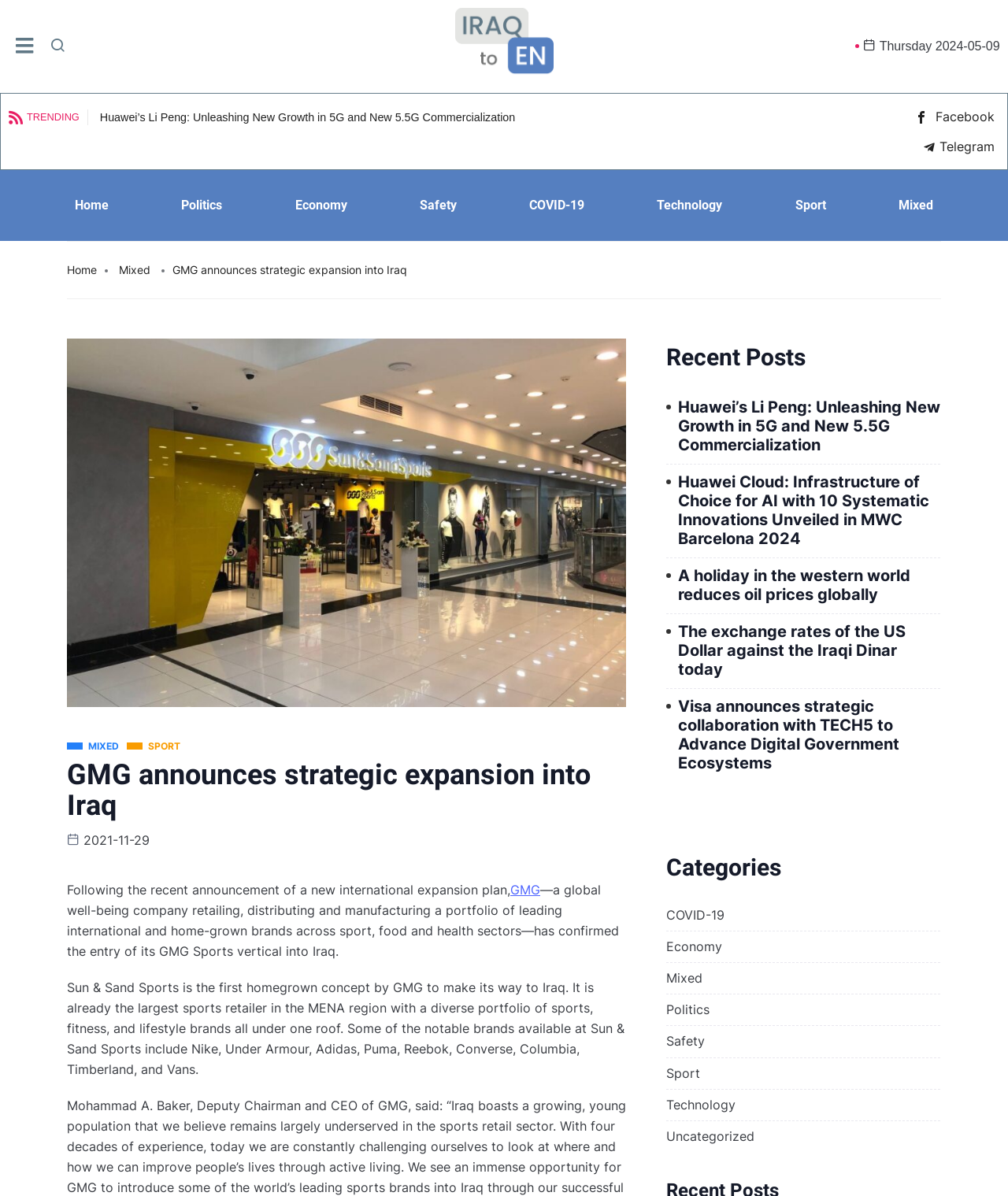Generate the text content of the main headline of the webpage.

GMG announces strategic expansion into Iraq